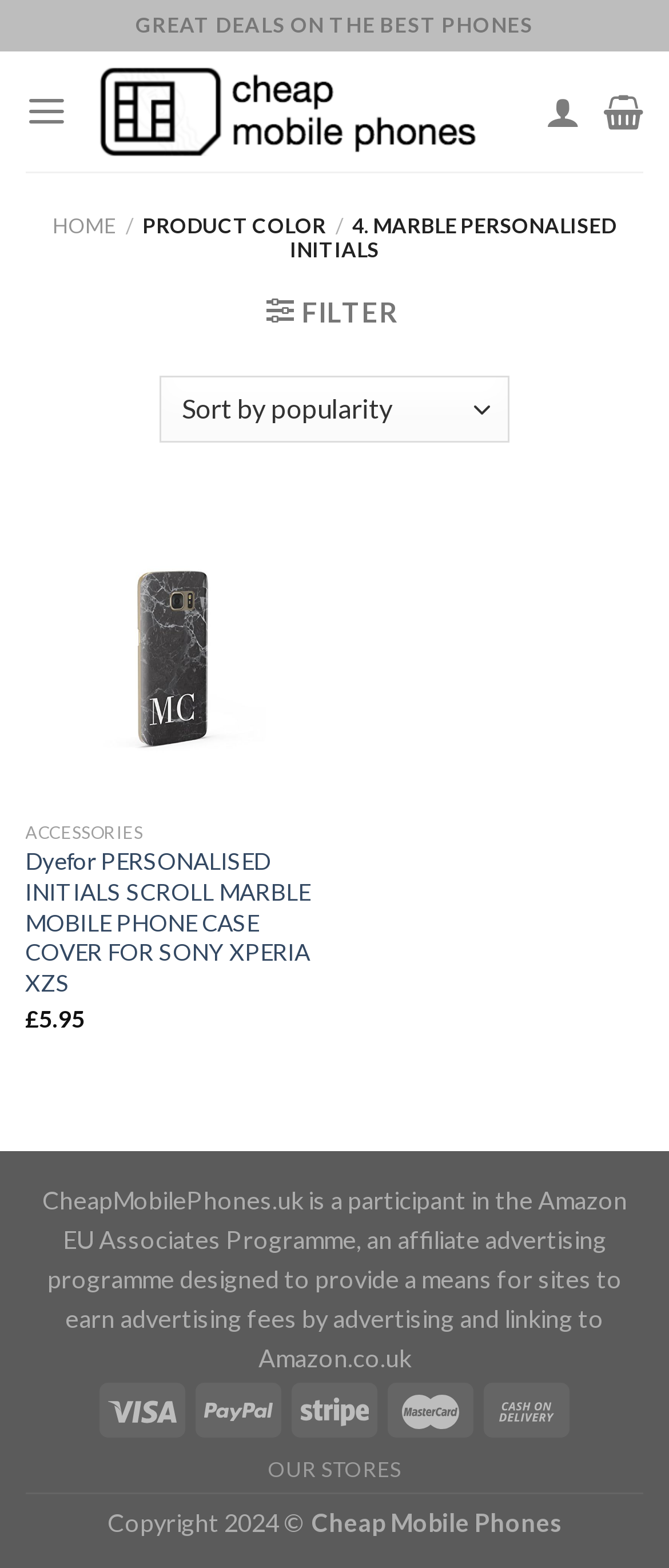Can you find the bounding box coordinates of the area I should click to execute the following instruction: "Open 'Menu'"?

[0.038, 0.044, 0.101, 0.098]